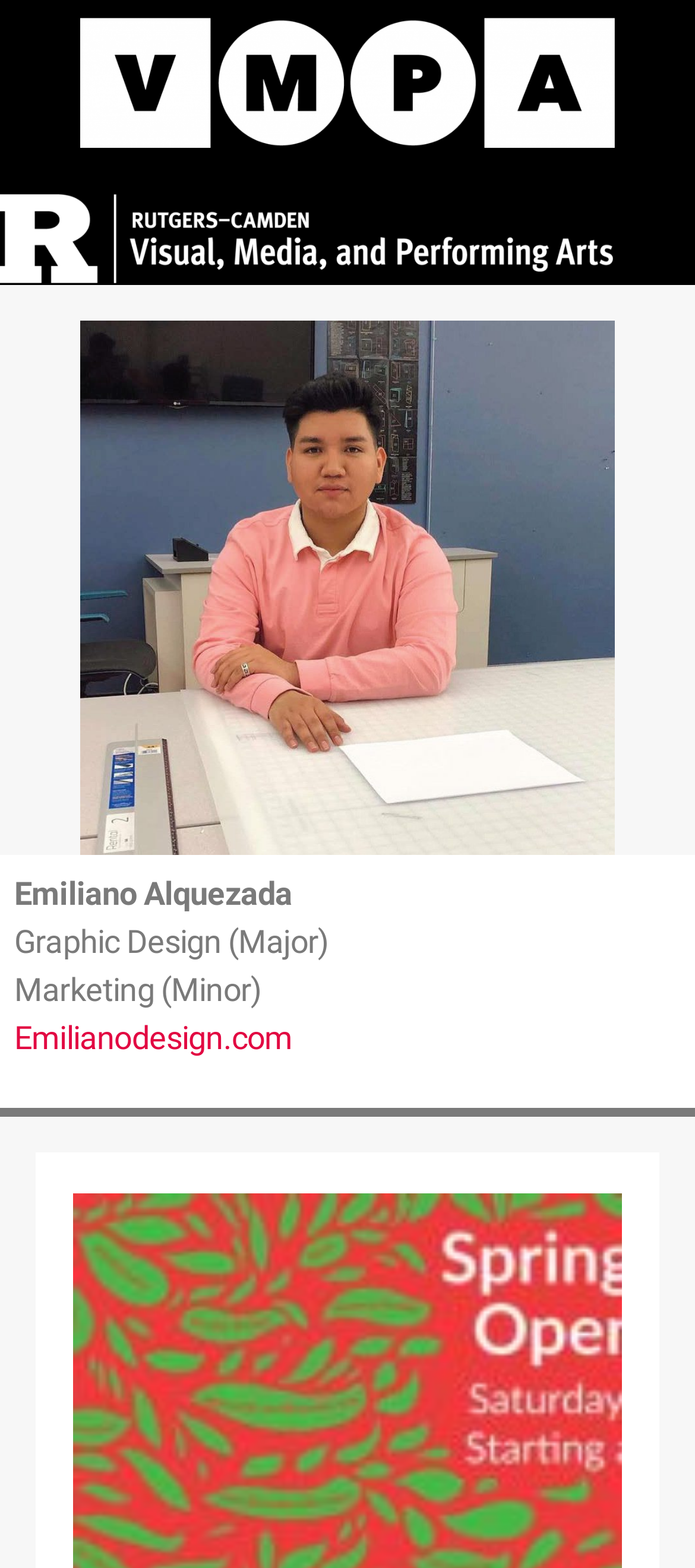What is the minor of Emiliano Alquezada?
Could you answer the question with a detailed and thorough explanation?

According to the webpage, Emiliano Alquezada's minor is Marketing, which is indicated by the StaticText element 'Marketing (Minor)' with bounding box coordinates [0.021, 0.619, 0.375, 0.643].